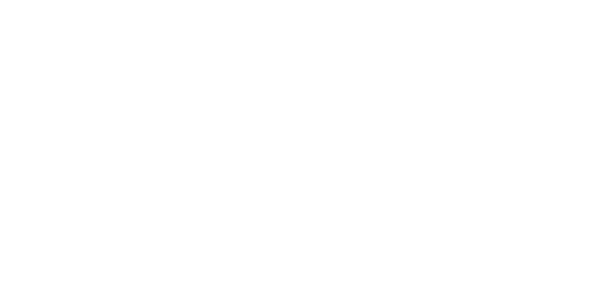Does the table have a rustic charm?
Offer a detailed and exhaustive answer to the question.

The caption describes the table as embodying a 'seamless blend of rustic charm and modern sophistication', which suggests that the table does have a rustic charm to it.